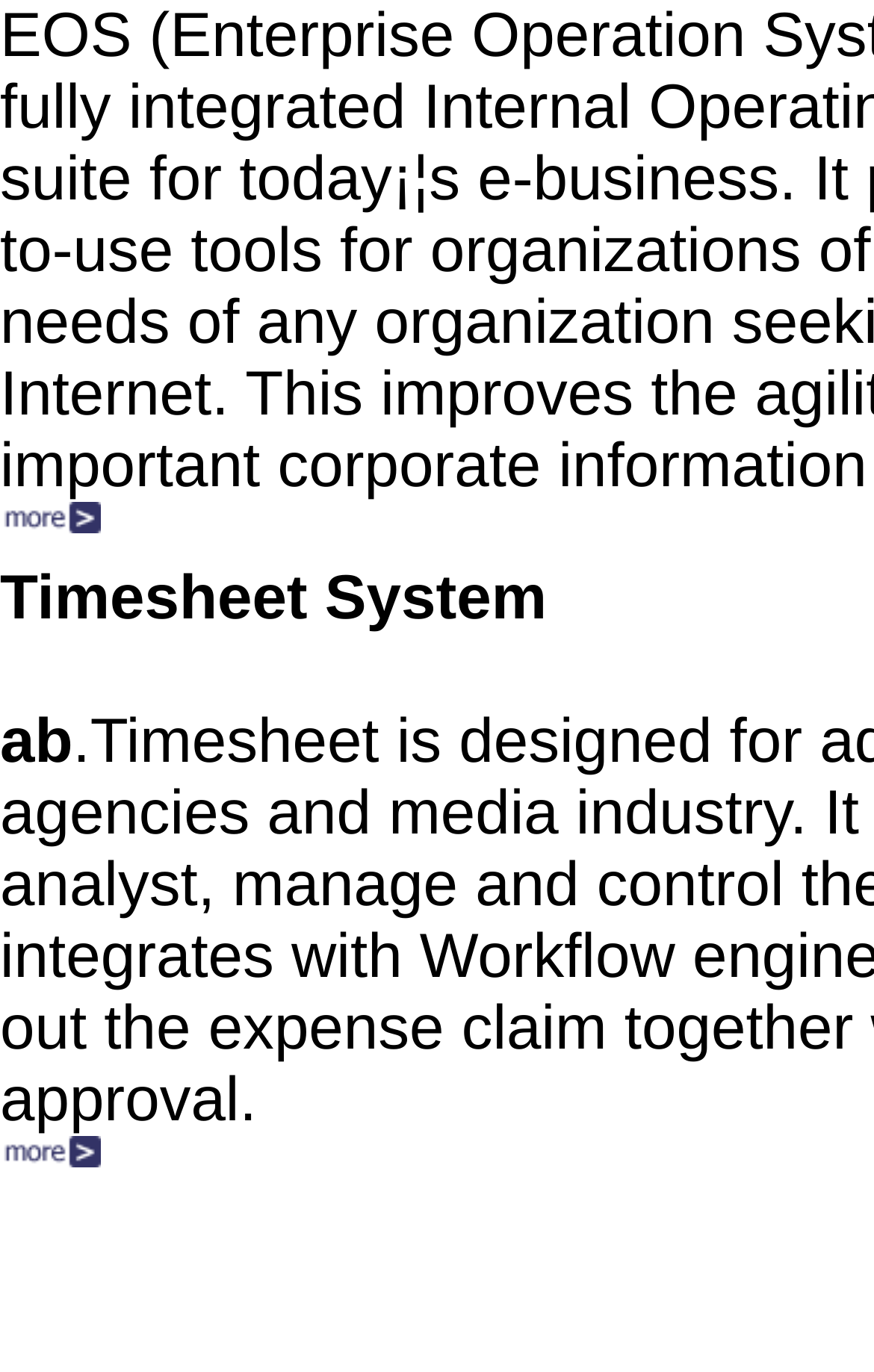Find the bounding box of the element with the following description: "3". The coordinates must be four float numbers between 0 and 1, formatted as [left, top, right, bottom].

None